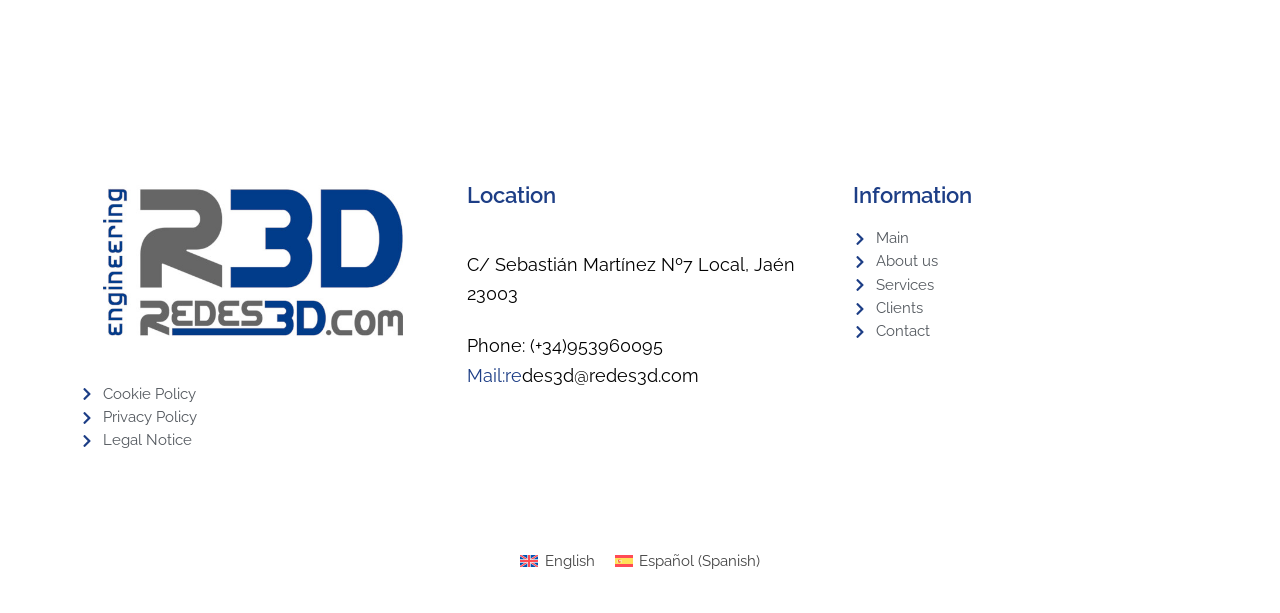Determine the bounding box coordinates of the clickable area required to perform the following instruction: "View the location". The coordinates should be represented as four float numbers between 0 and 1: [left, top, right, bottom].

[0.365, 0.302, 0.635, 0.338]